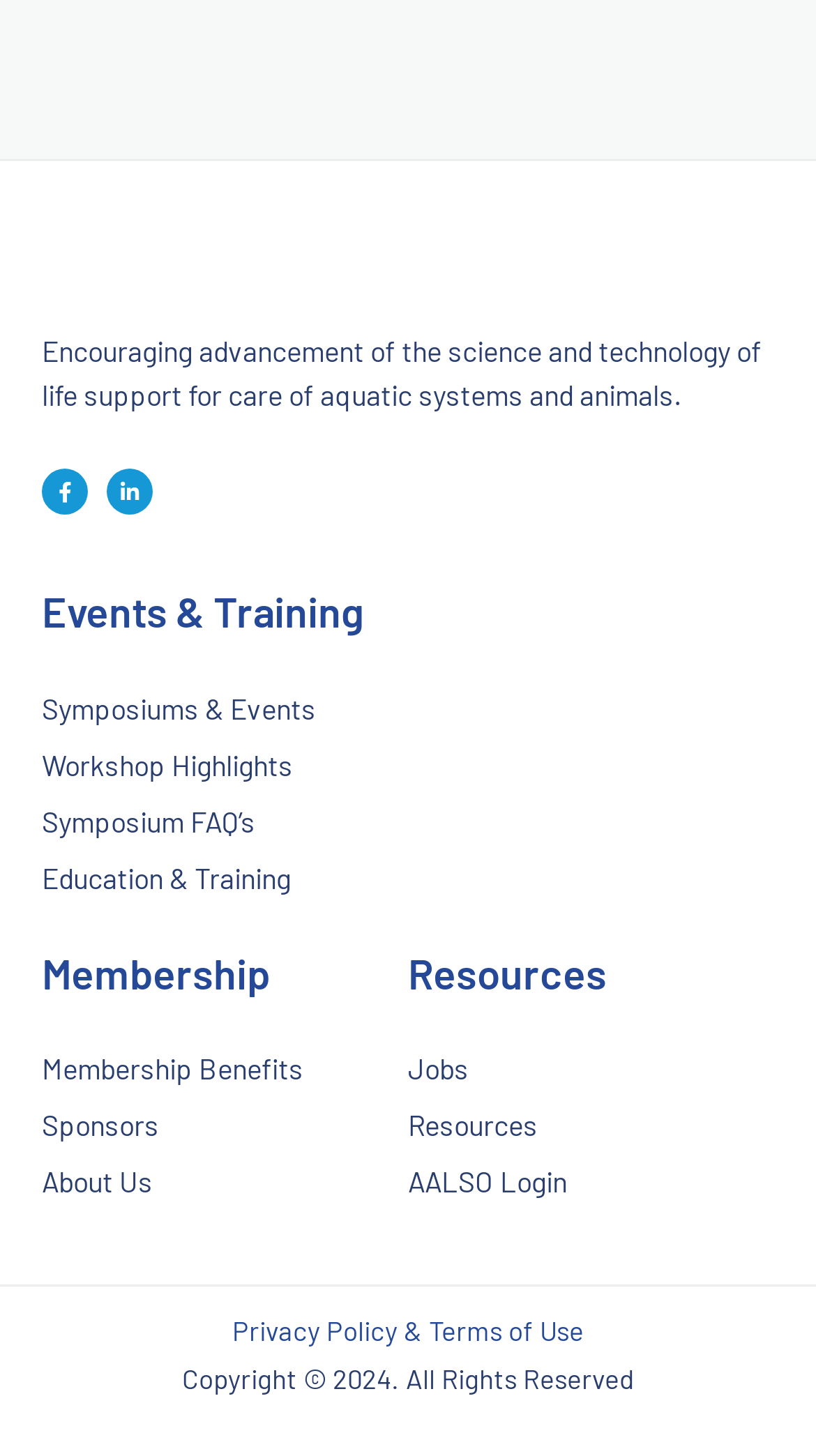How many links are listed under Resources?
Could you give a comprehensive explanation in response to this question?

Under the heading 'Resources', there are three links listed: 'Jobs', 'Resources', and 'AALSO Login'. Therefore, there are three links listed under Resources.